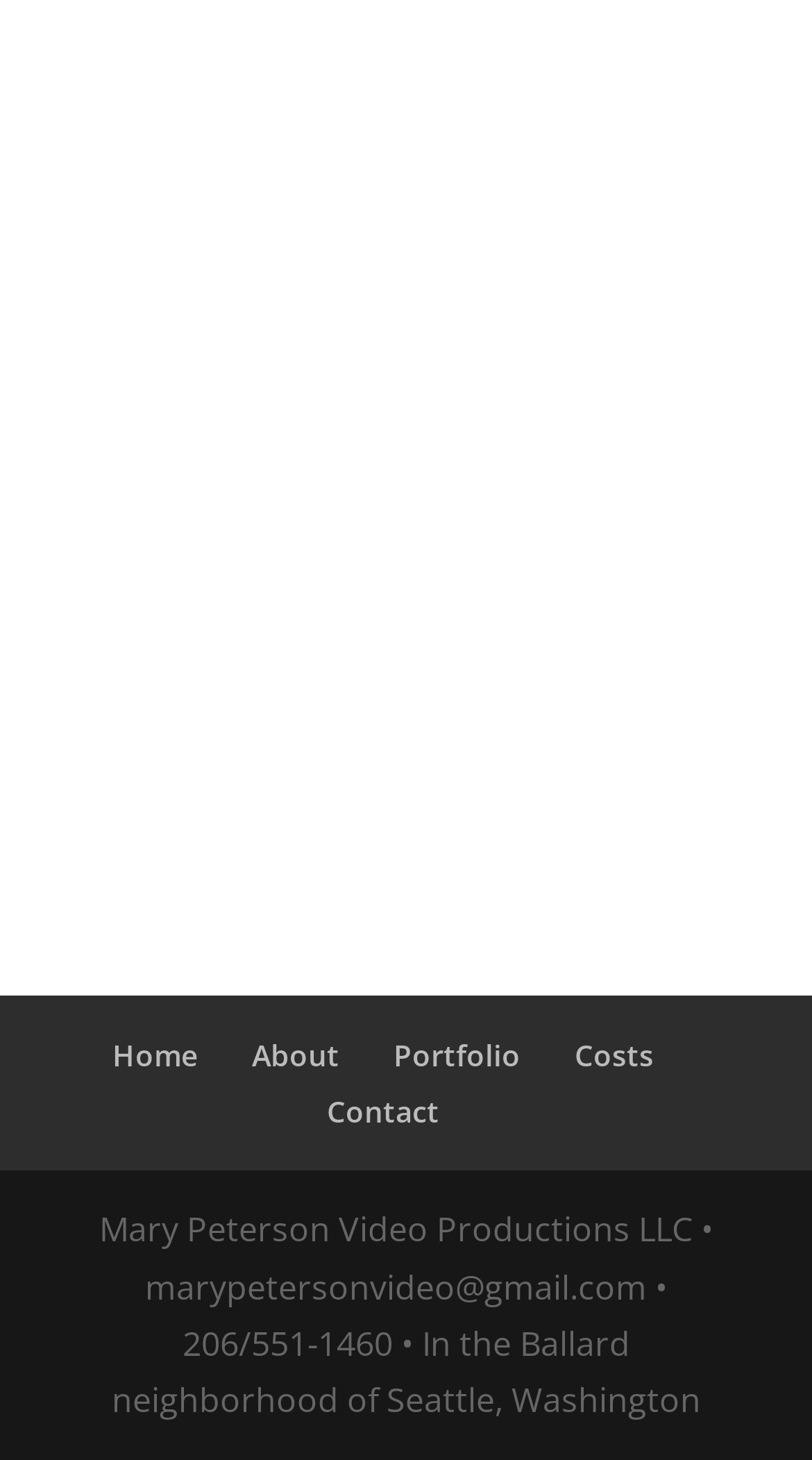Provide a short answer to the following question with just one word or phrase: What is the location of the company?

Seattle, Washington